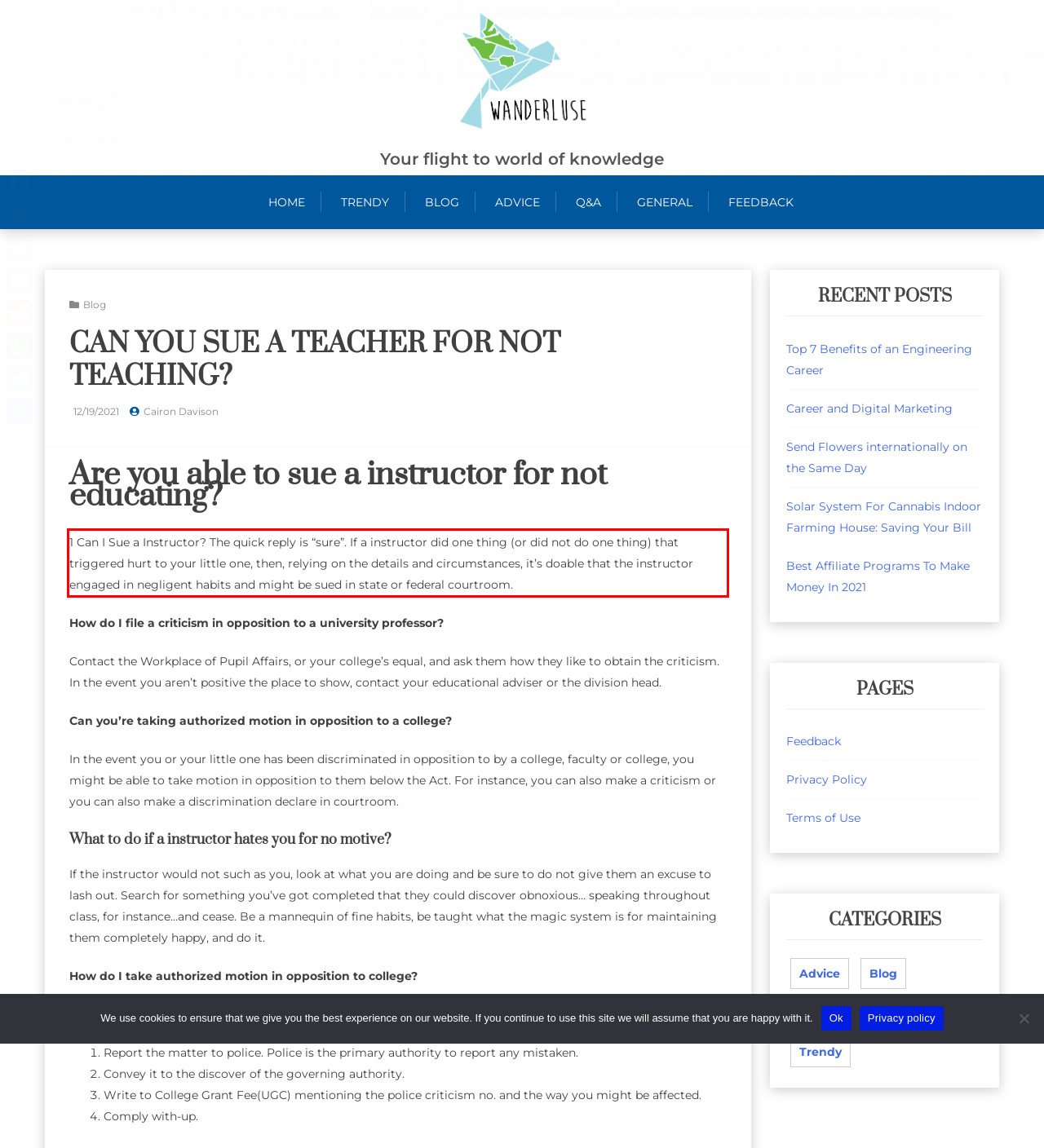By examining the provided screenshot of a webpage, recognize the text within the red bounding box and generate its text content.

1 Can I Sue a Instructor? The quick reply is “sure”. If a instructor did one thing (or did not do one thing) that triggered hurt to your little one, then, relying on the details and circumstances, it’s doable that the instructor engaged in negligent habits and might be sued in state or federal courtroom.